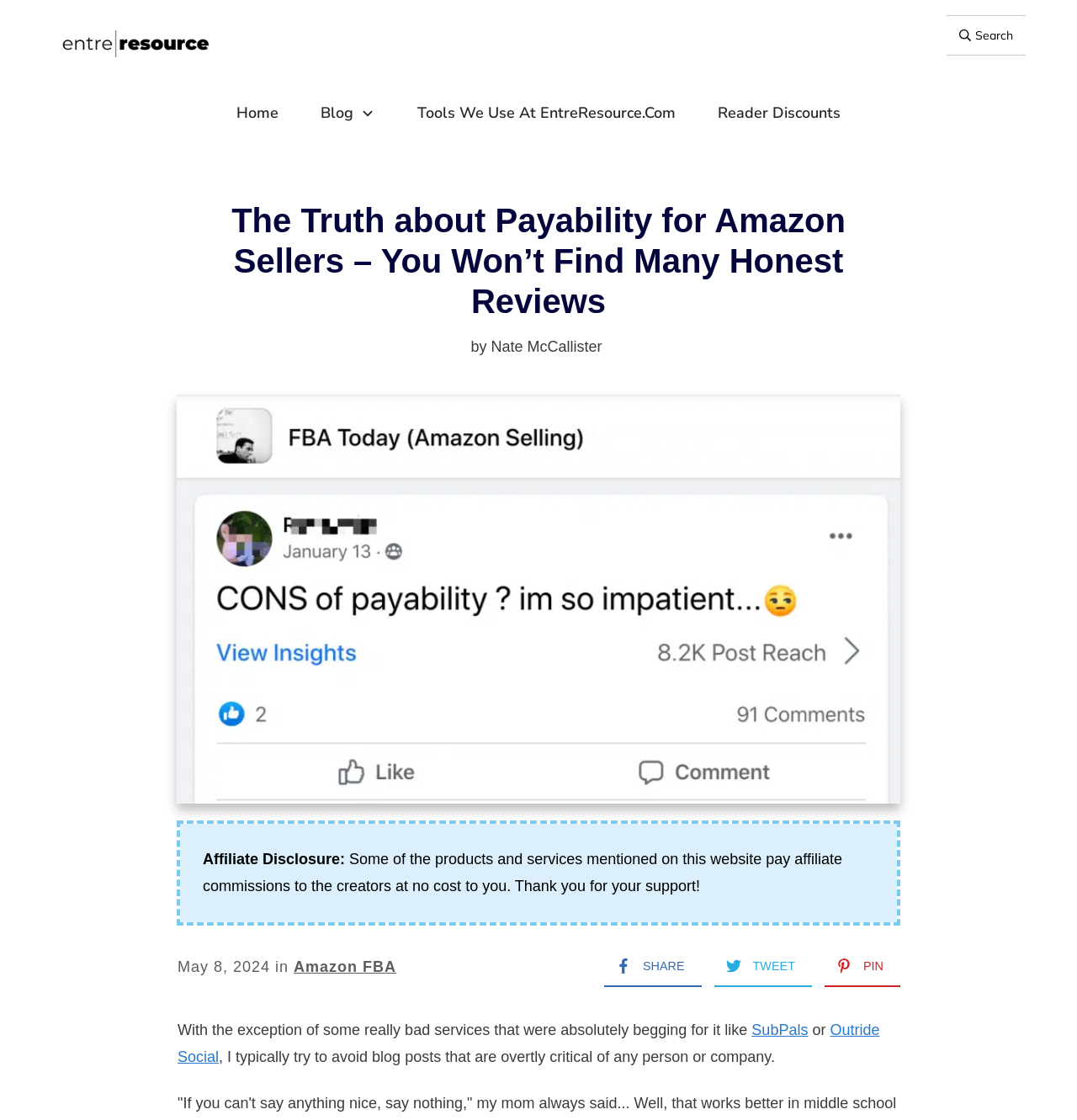What is the affiliate disclosure of the website?
Look at the image and construct a detailed response to the question.

The affiliate disclosure of the website is located at the bottom of the webpage, and it states that some products and services mentioned on the website pay affiliate commissions to the creators at no cost to the user.